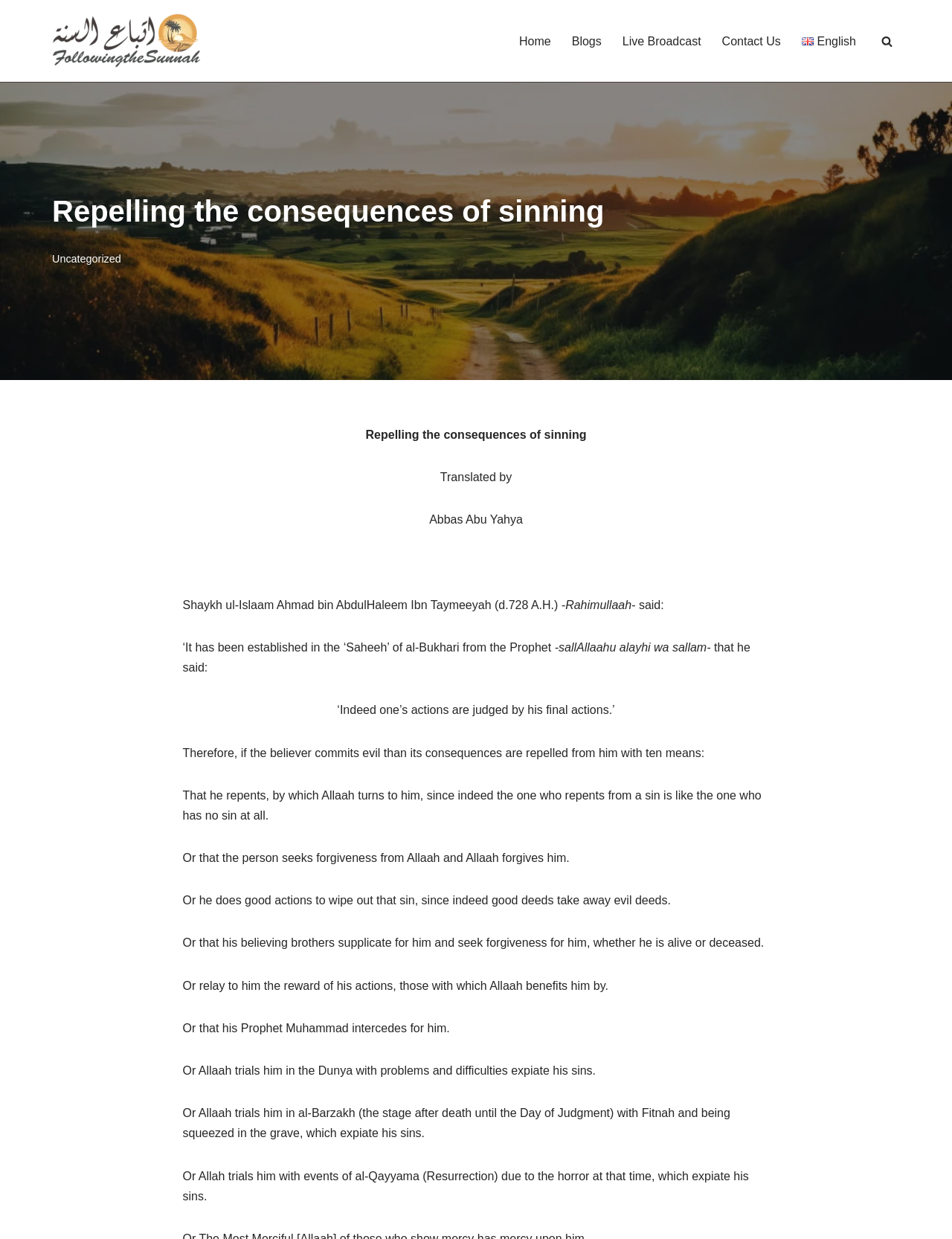Locate the bounding box coordinates of the element that needs to be clicked to carry out the instruction: "View the 'Live Broadcast'". The coordinates should be given as four float numbers ranging from 0 to 1, i.e., [left, top, right, bottom].

[0.654, 0.025, 0.736, 0.041]